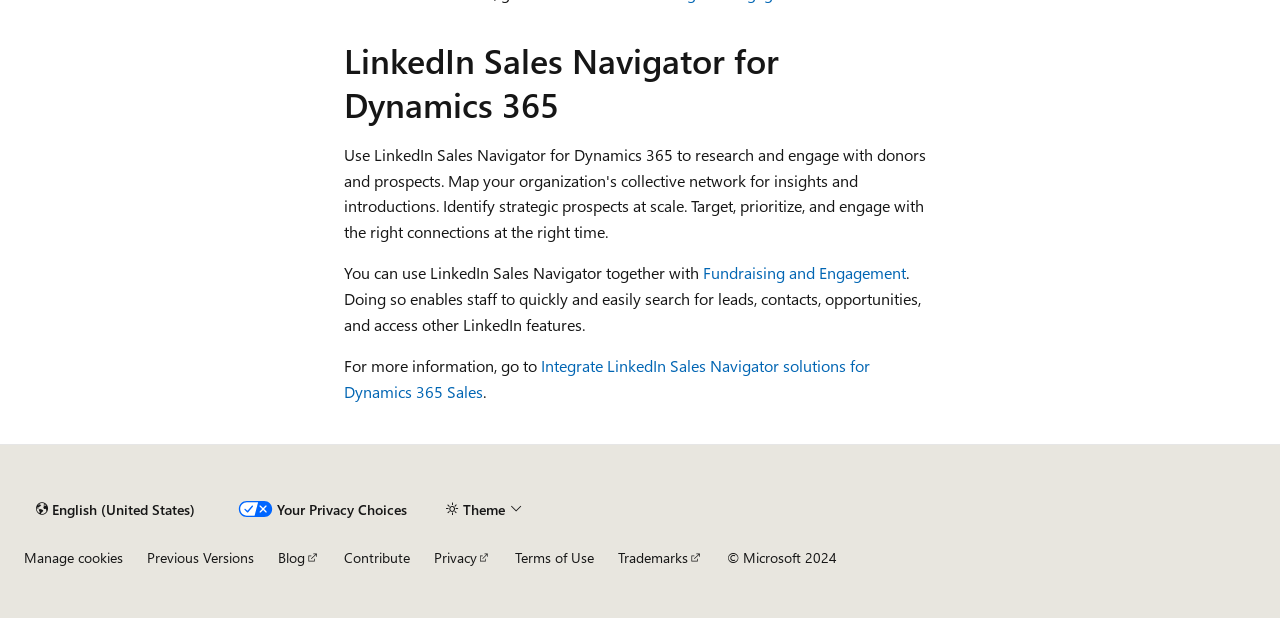Select the bounding box coordinates of the element I need to click to carry out the following instruction: "Select the theme".

[0.34, 0.798, 0.417, 0.849]